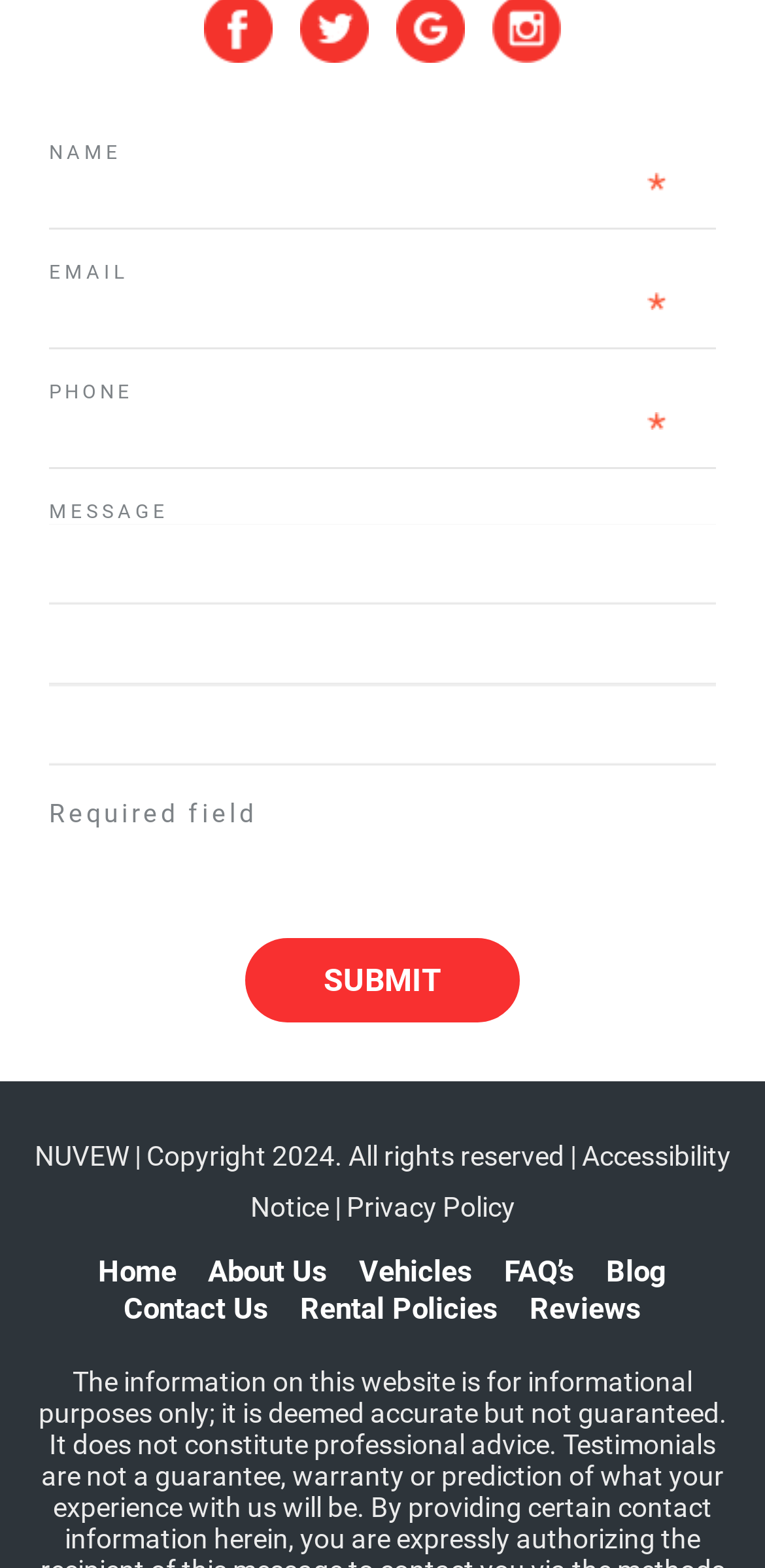Indicate the bounding box coordinates of the element that needs to be clicked to satisfy the following instruction: "Click the submit button". The coordinates should be four float numbers between 0 and 1, i.e., [left, top, right, bottom].

[0.321, 0.598, 0.679, 0.652]